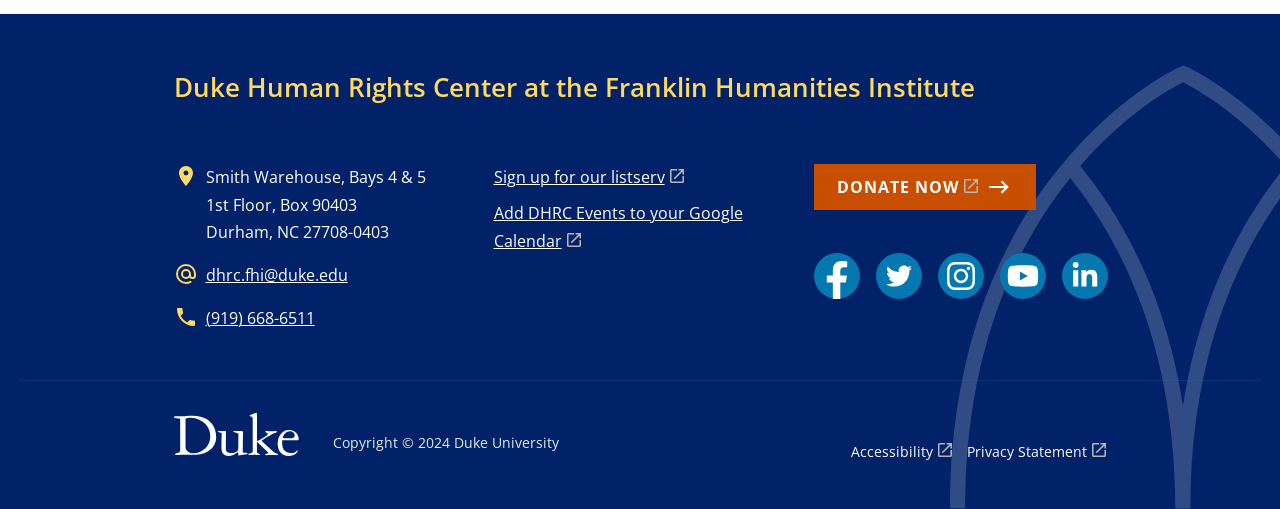Determine the bounding box coordinates for the clickable element to execute this instruction: "visit the Duke Human Rights Center website". Provide the coordinates as four float numbers between 0 and 1, i.e., [left, top, right, bottom].

[0.136, 0.136, 0.761, 0.207]